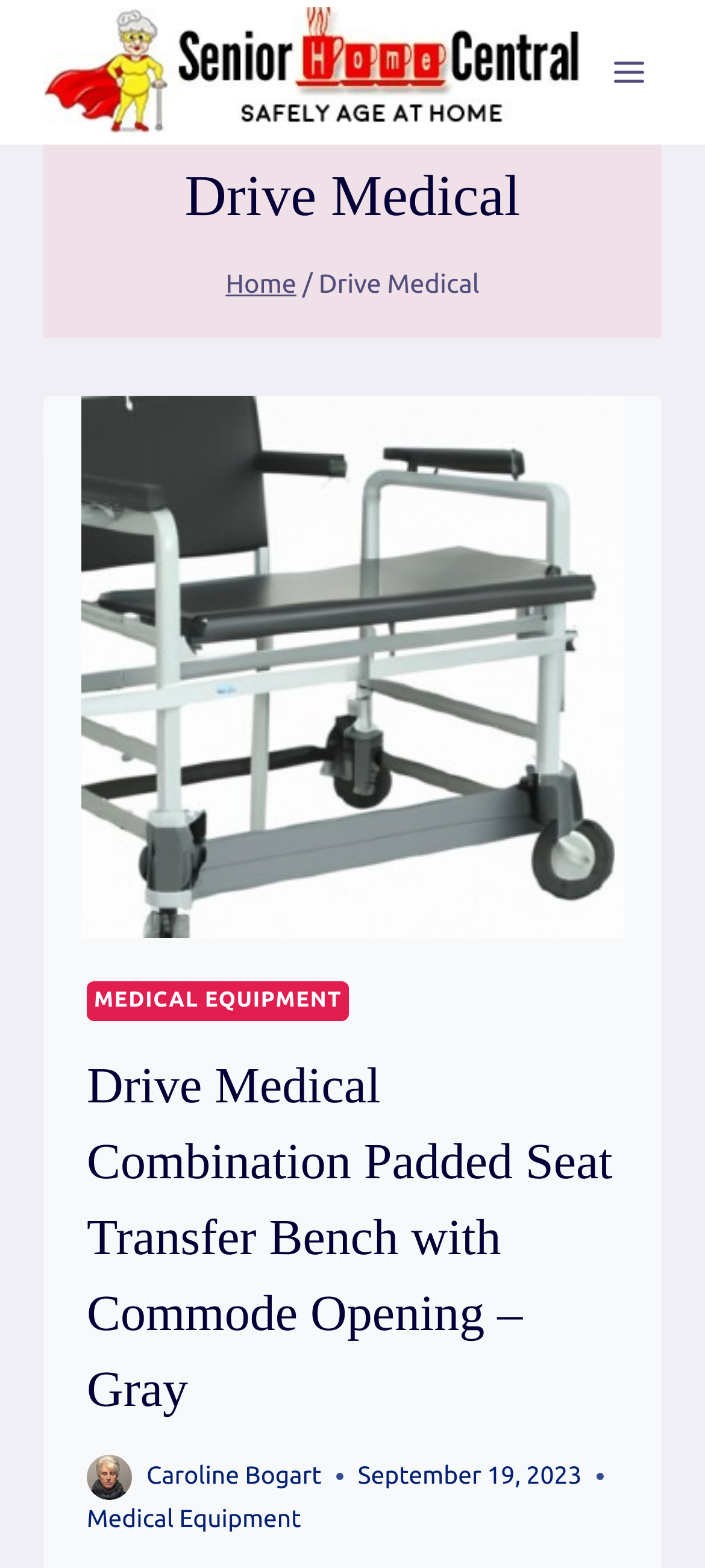What is the name of the company?
Please provide an in-depth and detailed response to the question.

The name of the company can be inferred from the heading element 'Drive Medical' with bounding box coordinates [0.262, 0.096, 0.738, 0.152]. This element is a prominent feature on the webpage, indicating that it is the company name.